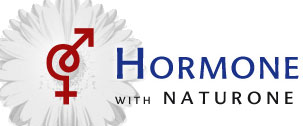Offer a detailed caption for the image presented.

The image features the logo of "Hormone Health by Ann Miller," prominently highlighting the words "Hormone with NATURONE." The design incorporates a symbolic representation of male and female gender signs blended into a stylized graphic, signifying the focus on hormonal balance and health. The background displays a subtle floral pattern, enhancing the connection to natural health solutions. This logo embodies the mission of Hormone Health to provide guidance and products related to hormone issues, specifically through the use of NATURONE, a form of progesterone. The logo is positioned to attract attention on the webpage dedicated to hormone health in Durban, South Africa, promoting awareness of hormone imbalance treatment options.